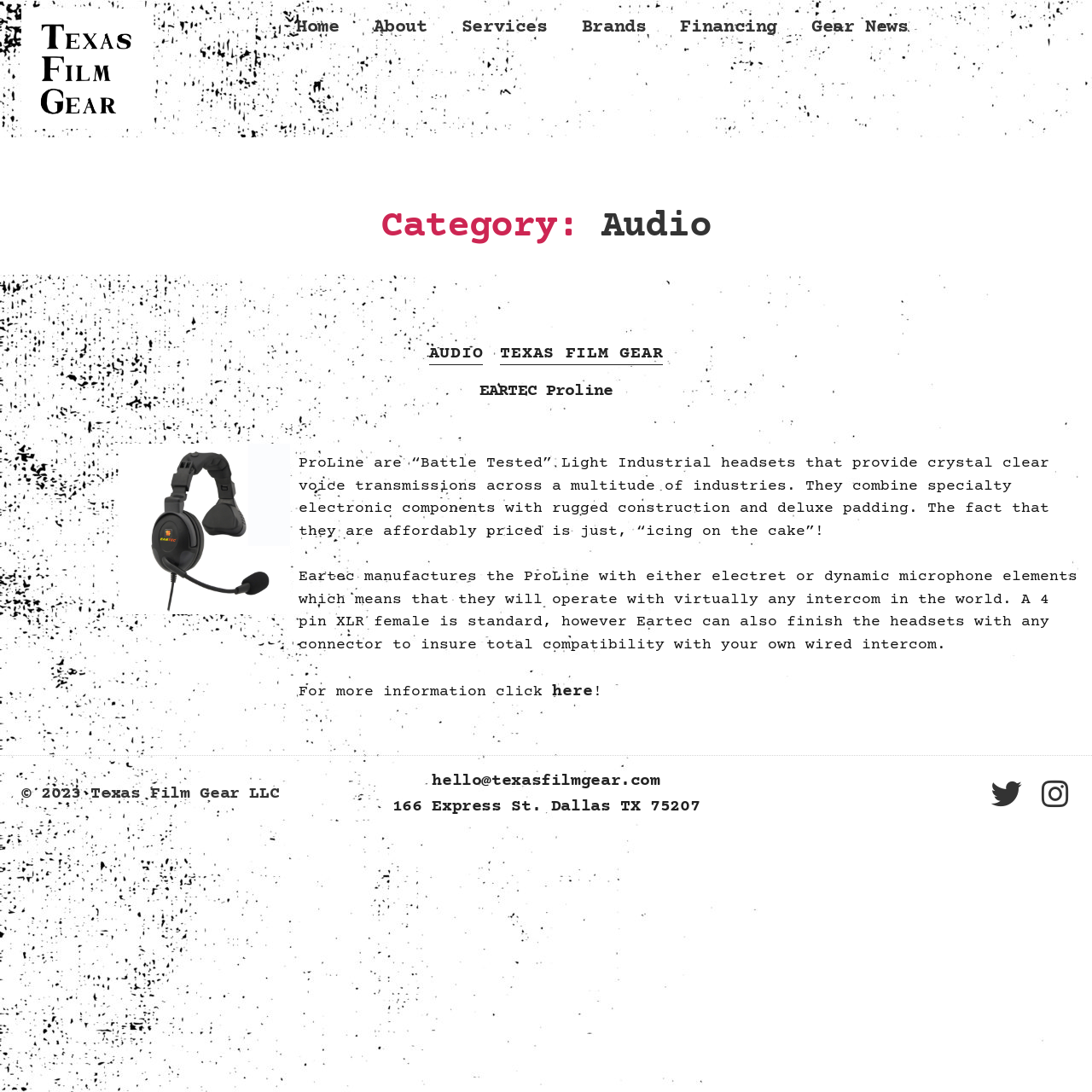Give a one-word or short phrase answer to the question: 
What is the purpose of Eartec ProLine headsets?

Voice transmissions